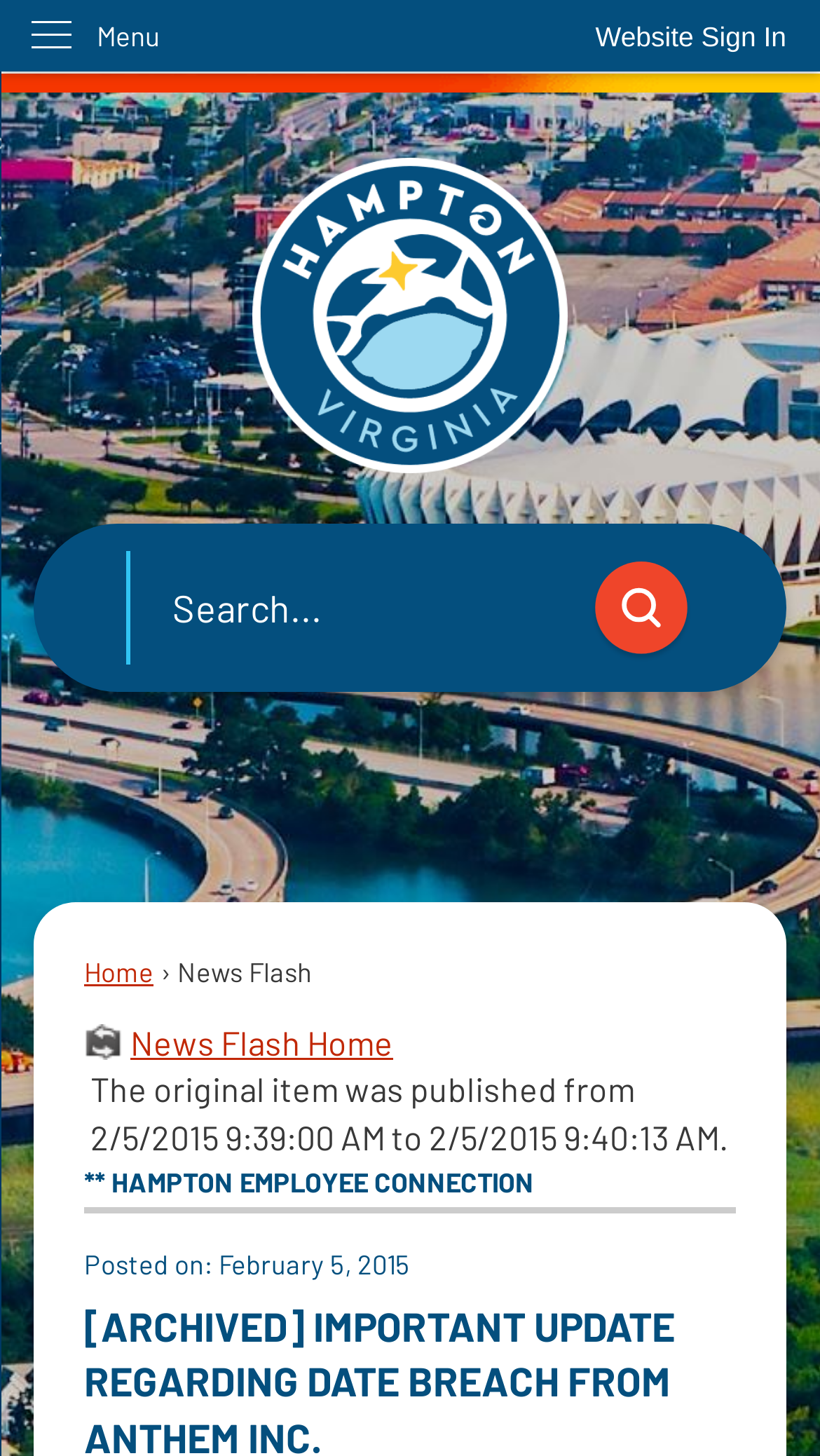What is the date of the news flash?
Using the image, provide a detailed and thorough answer to the question.

I found the answer by looking at the static text element with the text 'Posted on: February 5, 2015', which suggests that it is the date of the news flash.